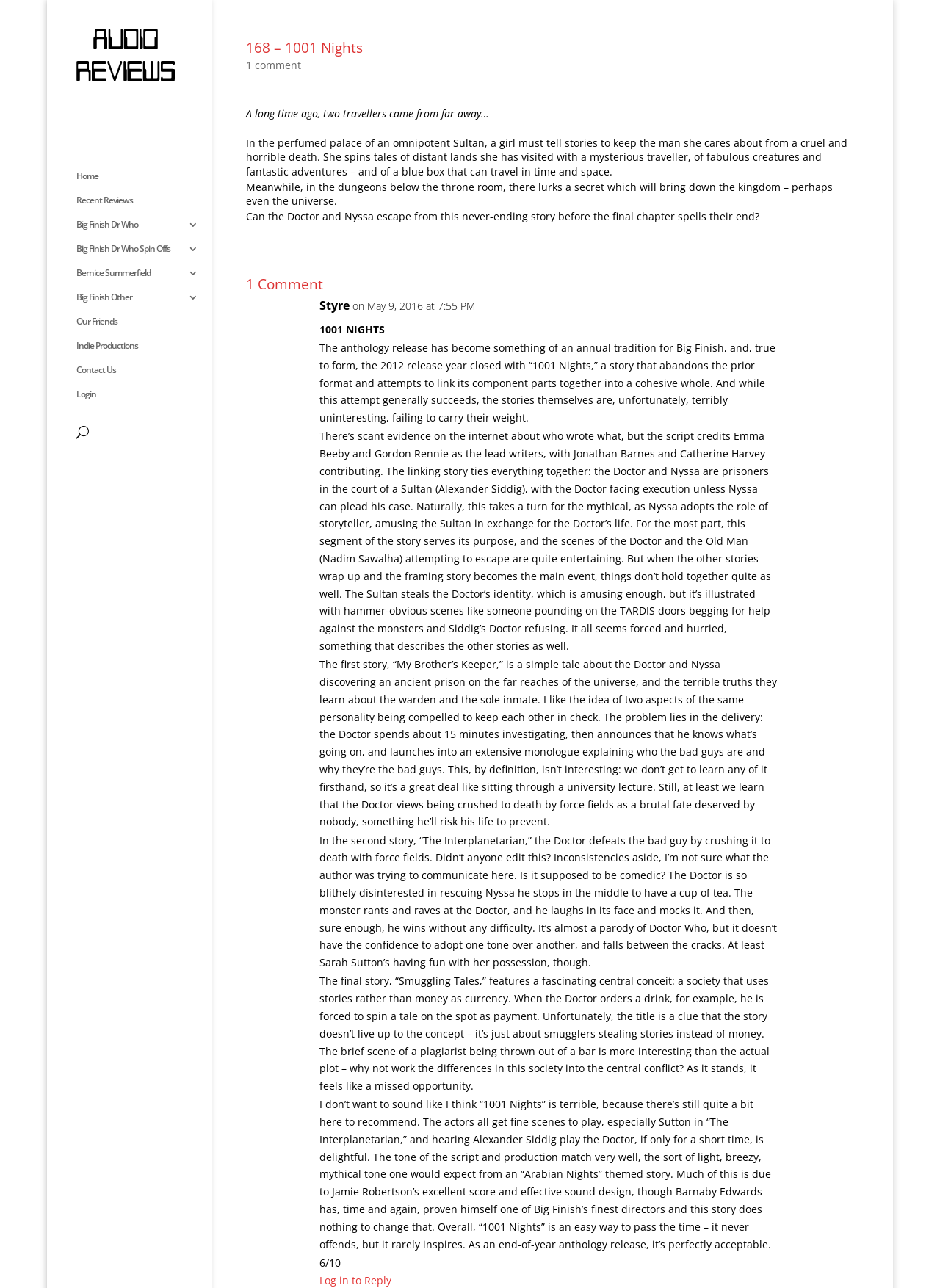Identify the bounding box coordinates of the region that needs to be clicked to carry out this instruction: "Reply to the comment". Provide these coordinates as four float numbers ranging from 0 to 1, i.e., [left, top, right, bottom].

[0.34, 0.988, 0.417, 0.999]